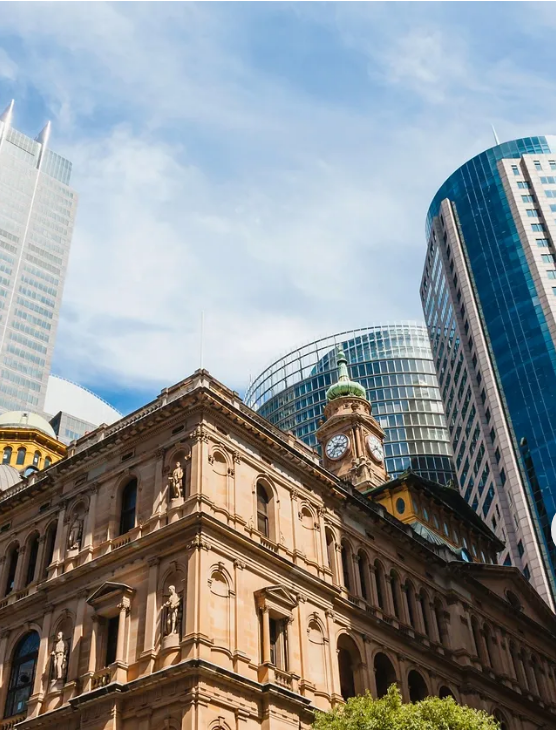Give an in-depth description of the image.

This image showcases a striking contrast between historical and modern architecture. In the foreground, a beautifully detailed heritage building with ornate stonework and a prominent clock tower is captured against a backdrop of gleaming skyscrapers. The sunlight illuminates the facades, highlighting the intricate features of the older structure, while the surrounding high-rises, characterized by sleek glass and steel designs, exemplify contemporary urban development. The clear blue sky adds to the scene, enhancing the vibrant urban atmosphere, and reflecting the dynamic blend of history and innovation that characterizes the cityscape.